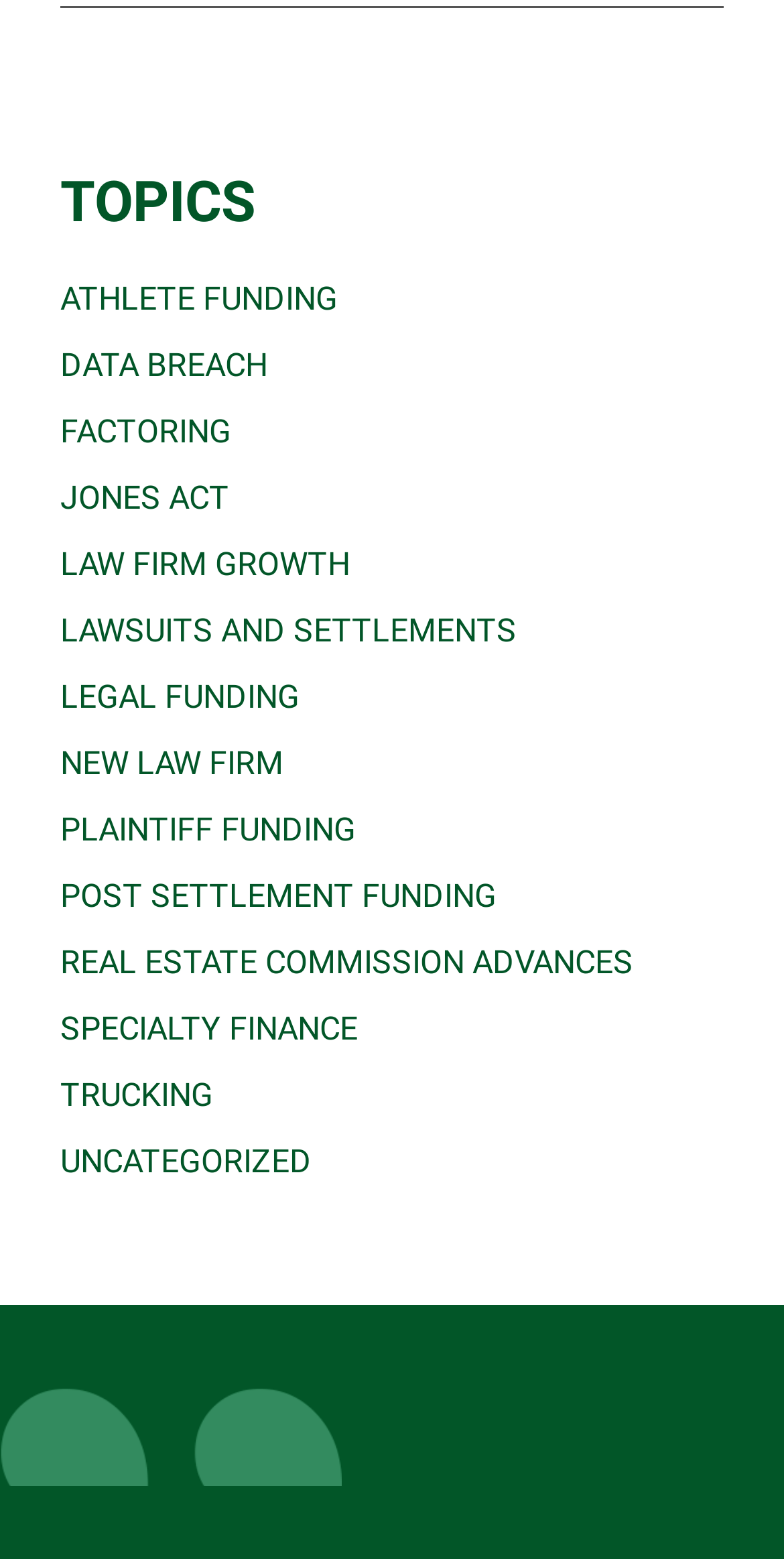Identify the bounding box coordinates of the part that should be clicked to carry out this instruction: "click on ATHLETE FUNDING".

[0.077, 0.18, 0.431, 0.204]